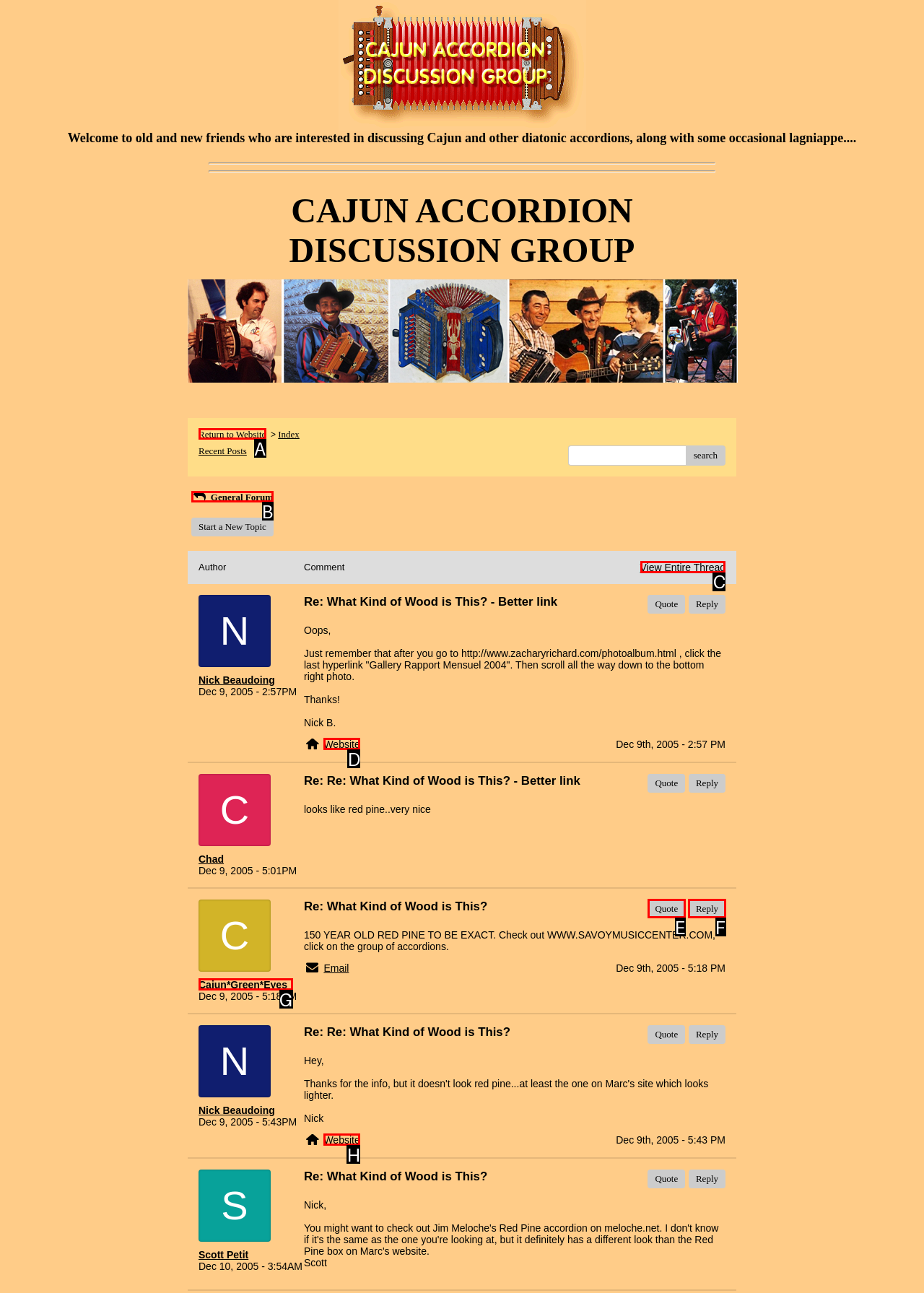Indicate which UI element needs to be clicked to fulfill the task: View Entire Thread
Answer with the letter of the chosen option from the available choices directly.

C